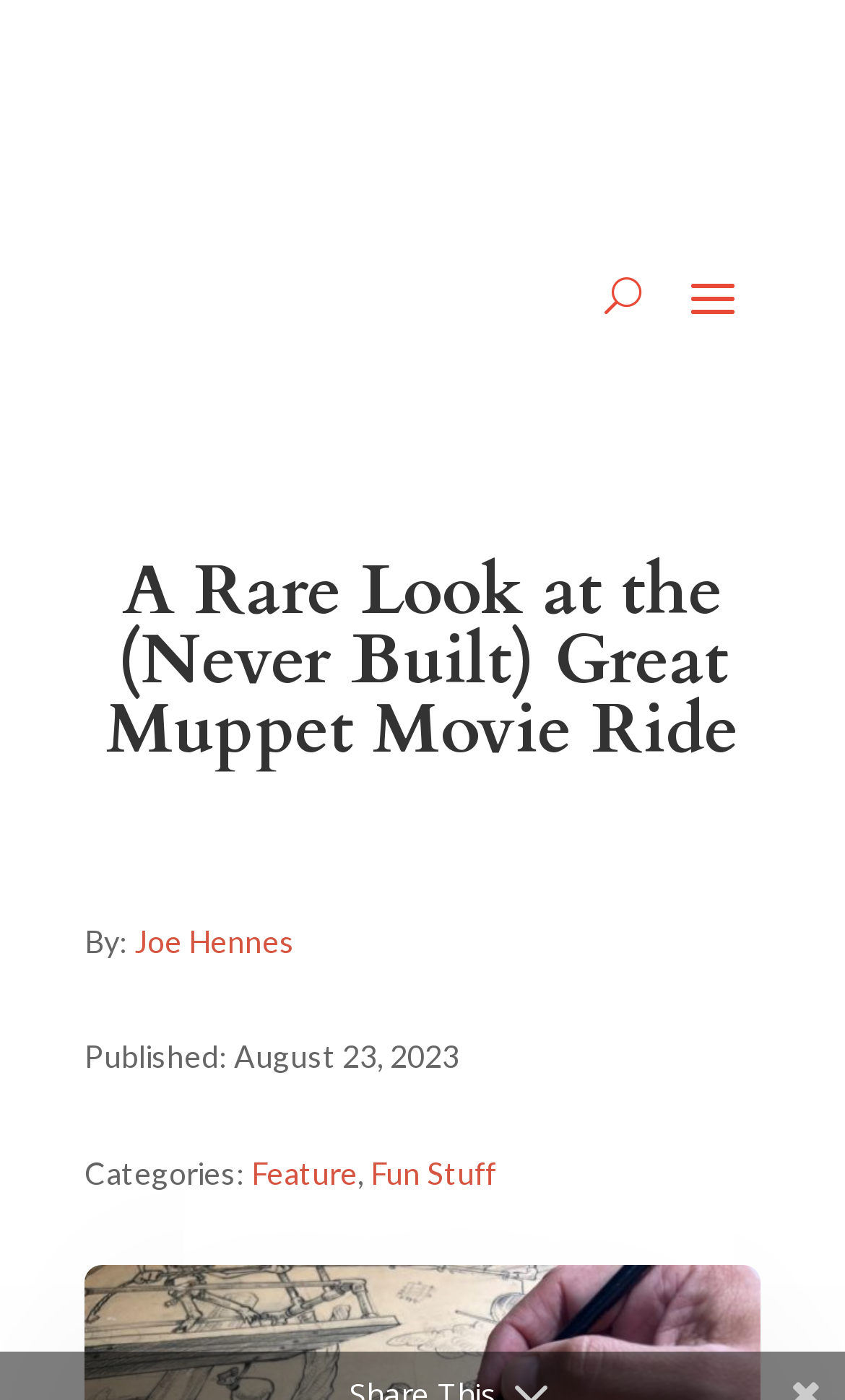What is the button on the top right corner of the page?
Respond with a short answer, either a single word or a phrase, based on the image.

U